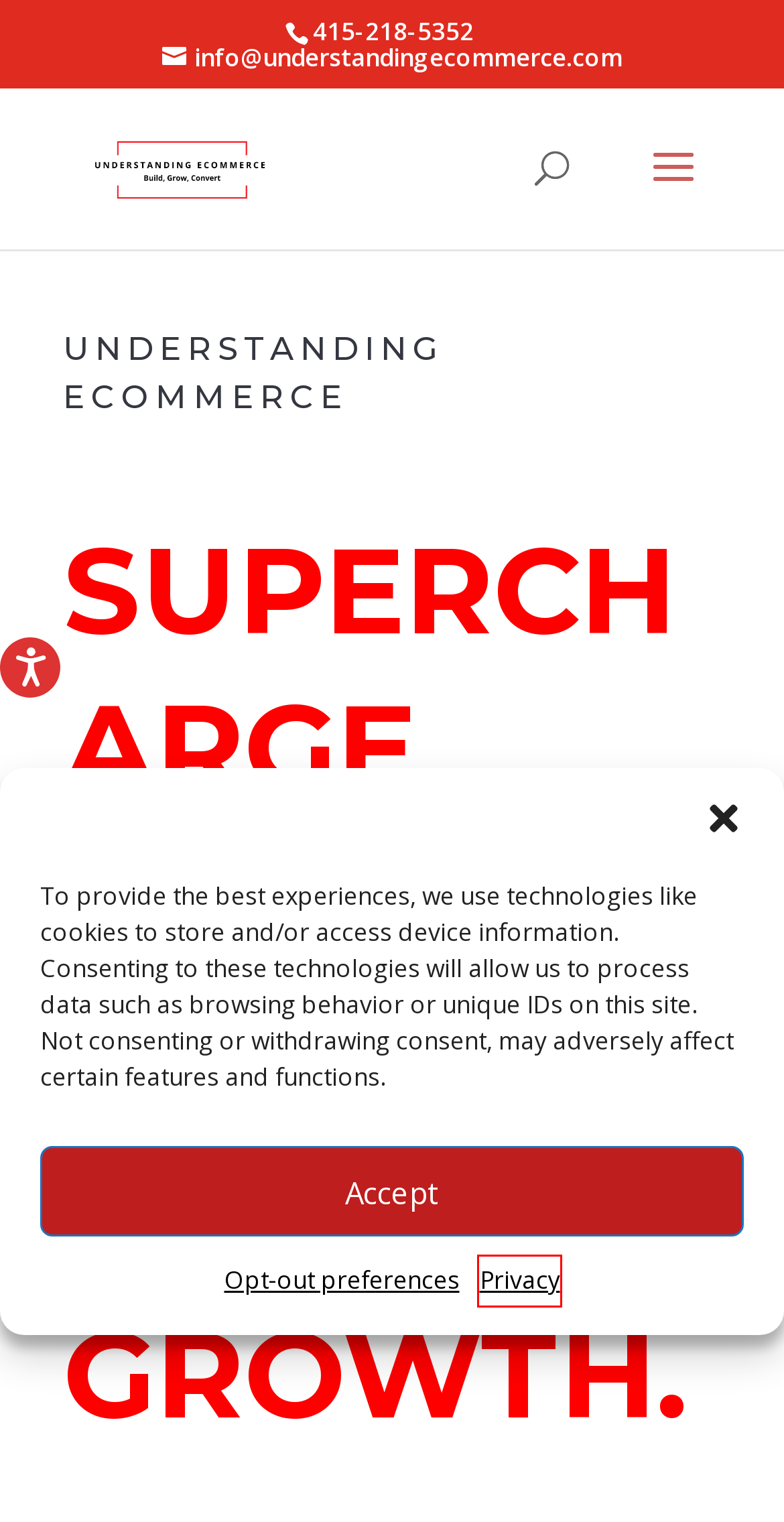A screenshot of a webpage is given, marked with a red bounding box around a UI element. Please select the most appropriate webpage description that fits the new page after clicking the highlighted element. Here are the candidates:
A. Sitemap - Understanding eCommerce
B. Contact - Understanding eCommerce
C. accessiBe Guide for Screen Reader Users - accessiBe
D. Privacy - Understanding eCommerce
E. About - Understanding eCommerce
F. Understanding eCommerce
G. Terms and Conditions - Understanding eCommerce
H. Opt-out preferences - Understanding eCommerce

D